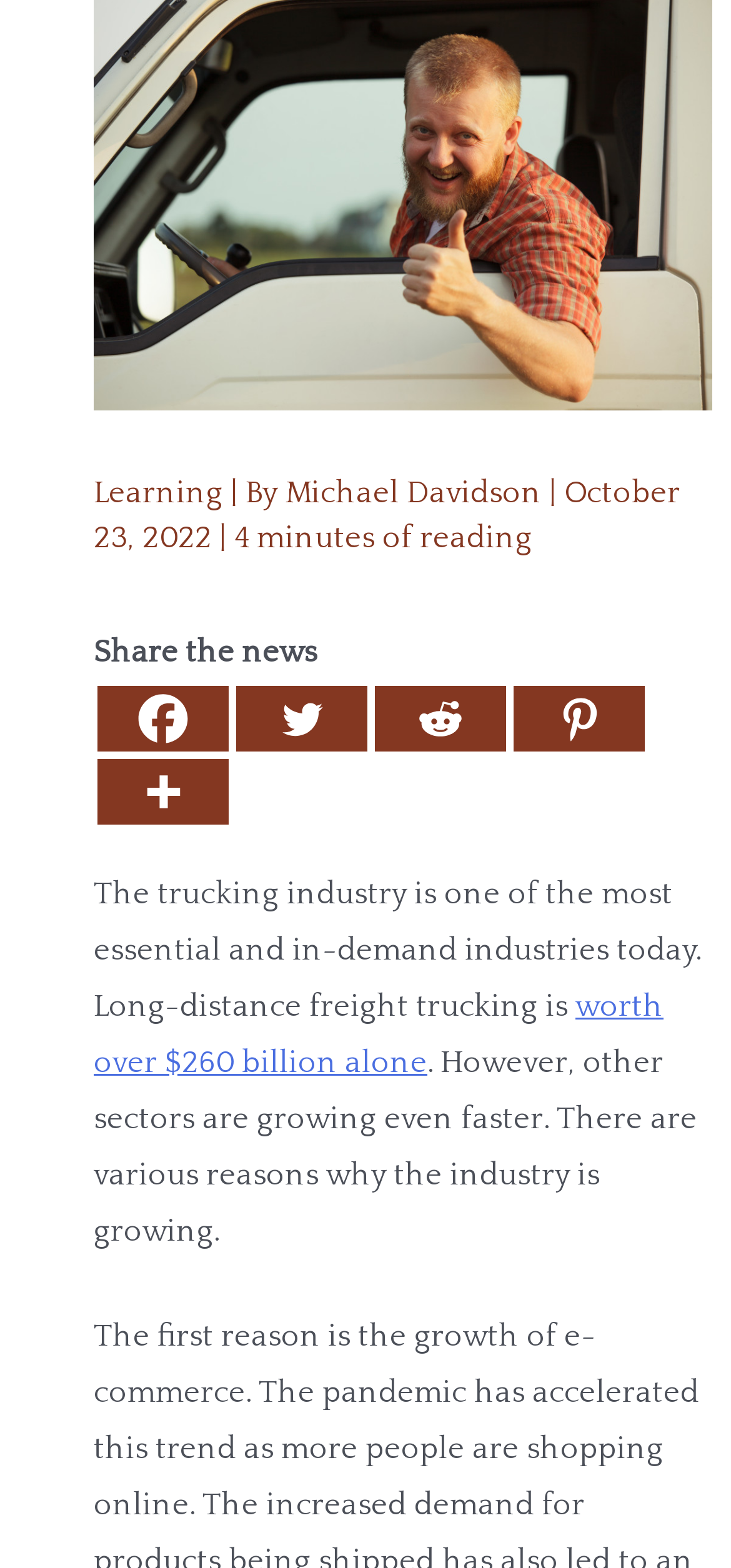Locate the bounding box of the user interface element based on this description: "aria-label="Reddit" title="Reddit"".

[0.513, 0.437, 0.692, 0.479]